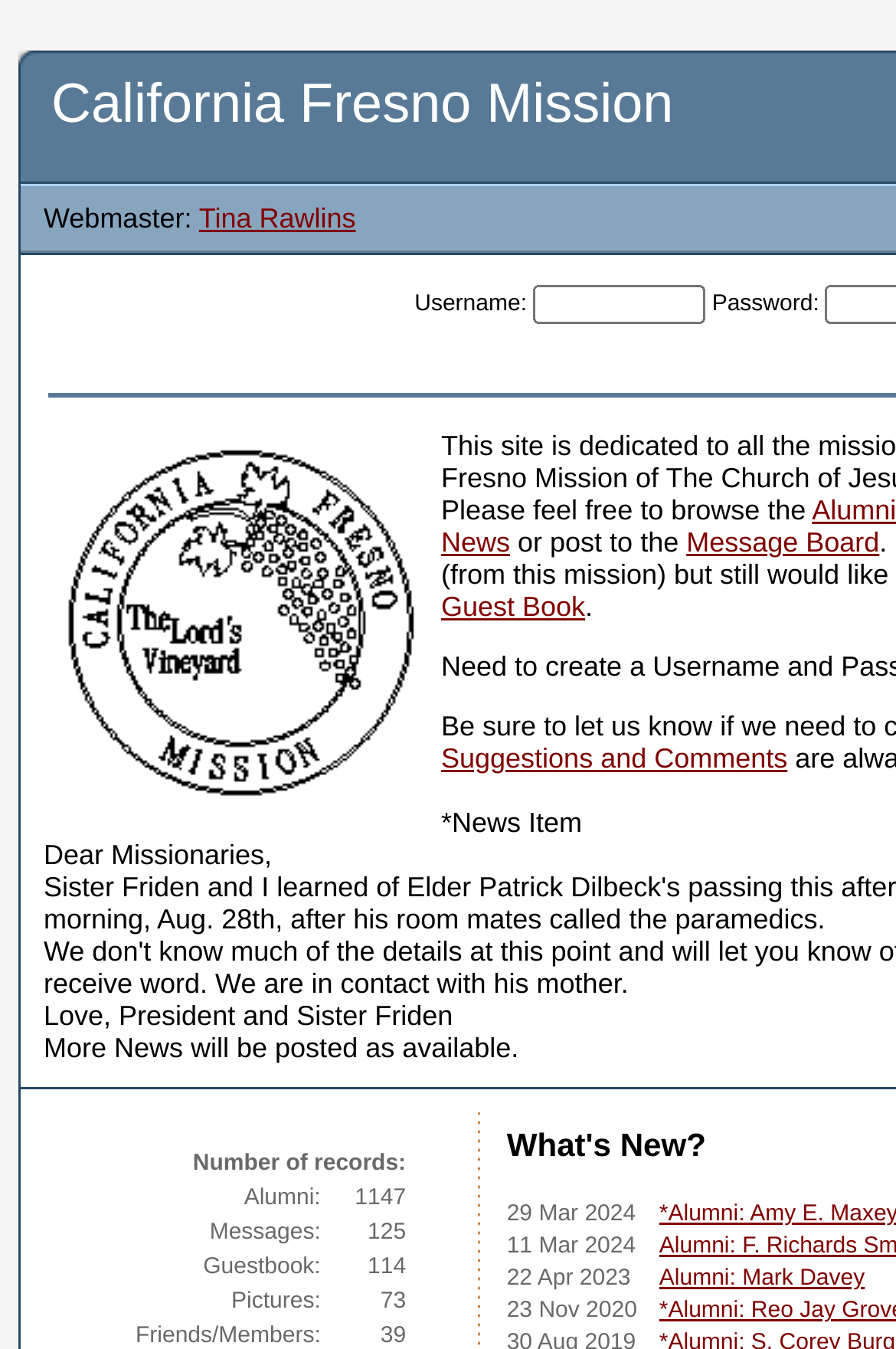Who is the webmaster?
Kindly answer the question with as much detail as you can.

I found the answer by looking at the text that says 'Webmaster: Tina Rawlins'.